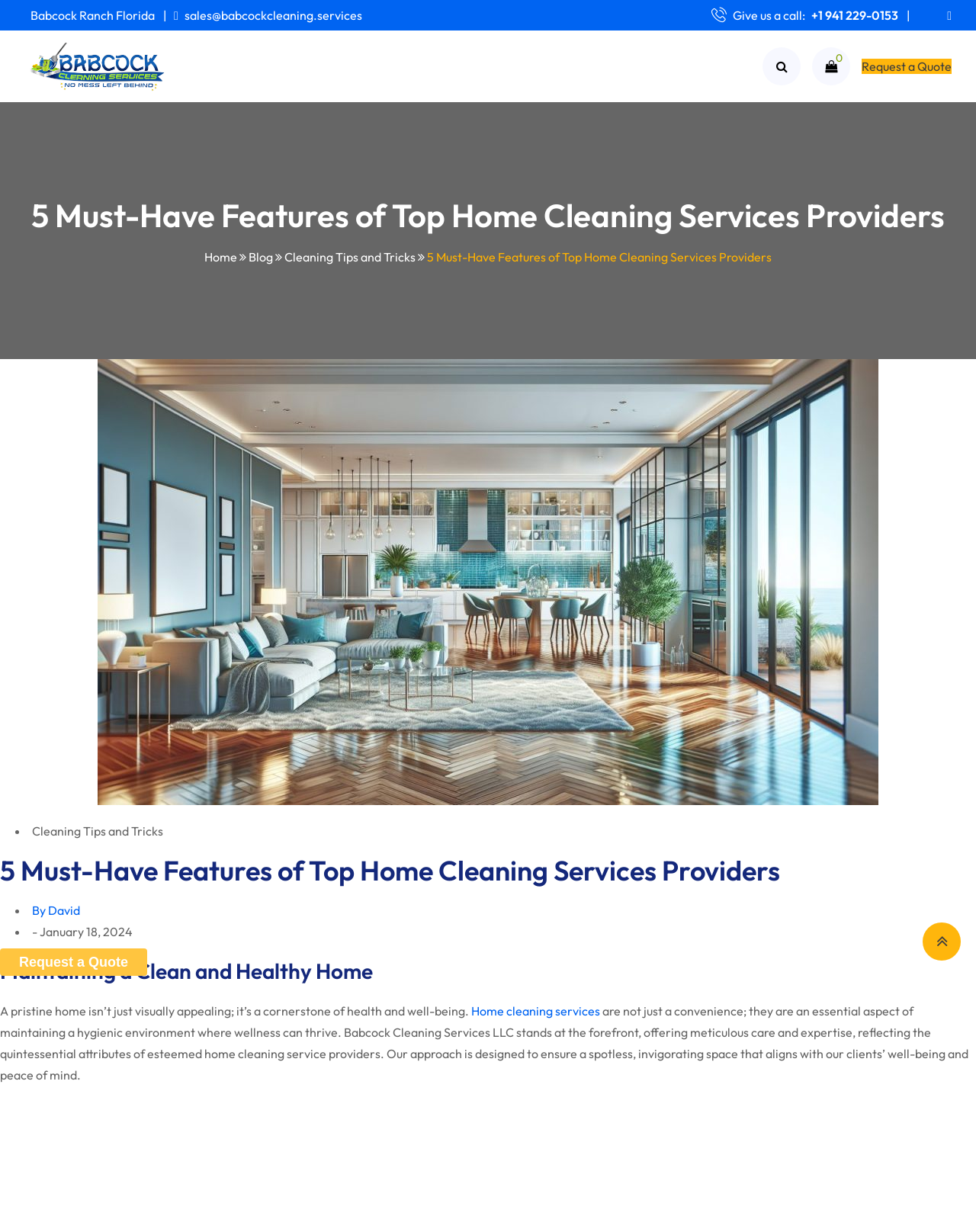Bounding box coordinates should be provided in the format (top-left x, top-left y, bottom-right x, bottom-right y) with all values between 0 and 1. Identify the bounding box for this UI element: Squat Belt

None